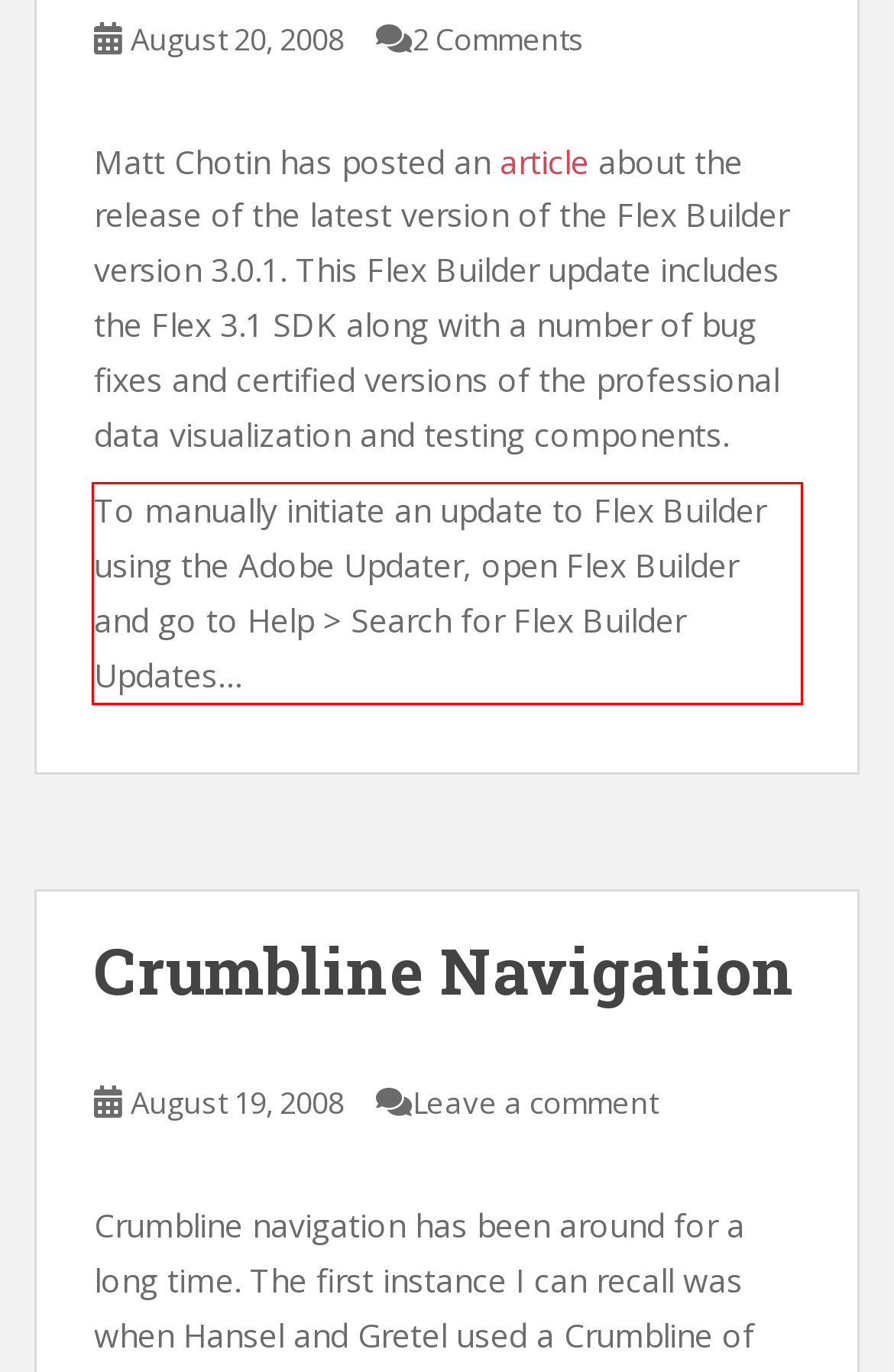Please identify and extract the text from the UI element that is surrounded by a red bounding box in the provided webpage screenshot.

To manually initiate an update to Flex Builder using the Adobe Updater, open Flex Builder and go to Help > Search for Flex Builder Updates…